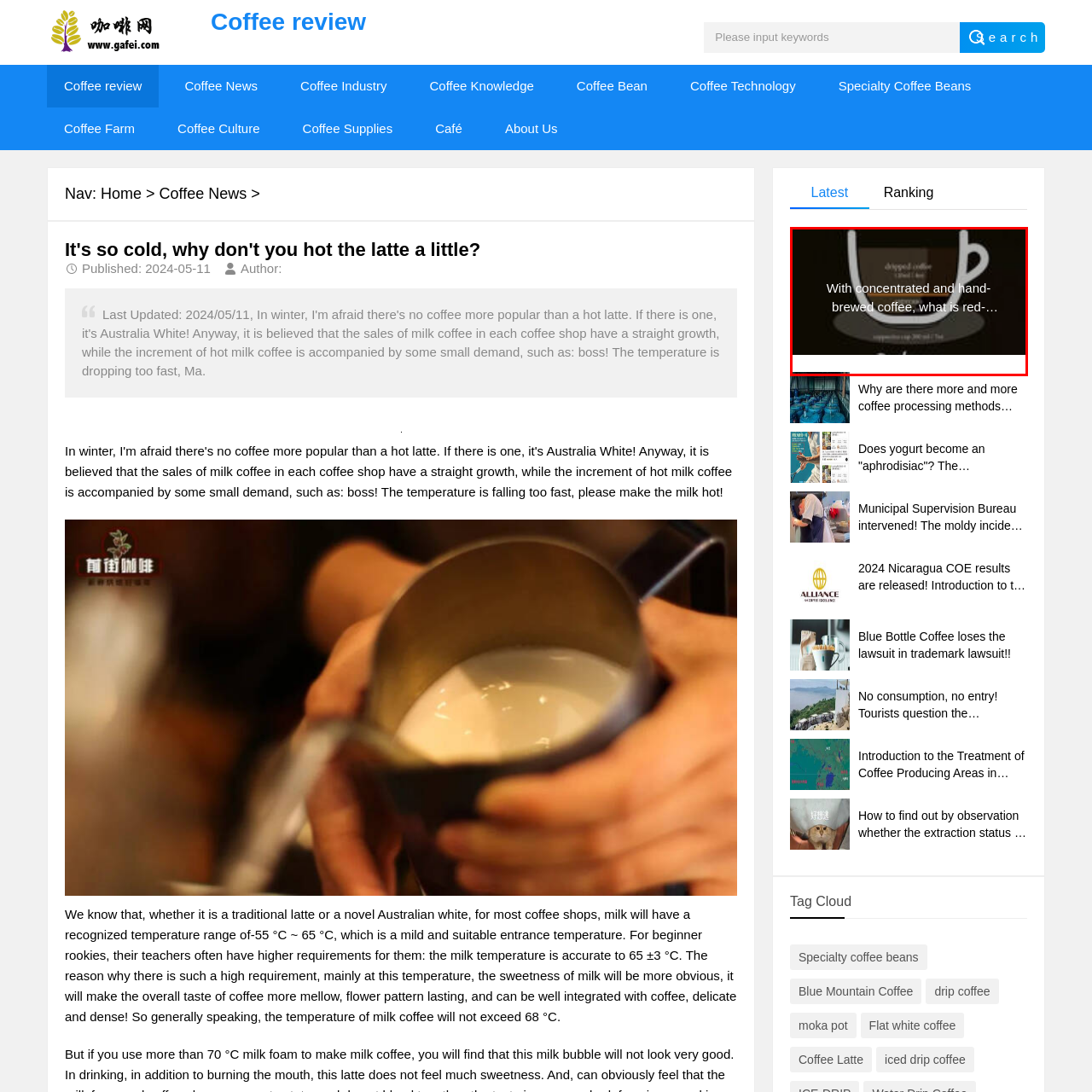What is the purpose of the image?  
Observe the image highlighted by the red bounding box and supply a detailed response derived from the visual information in the image.

The caption suggests that the image likely serves as a preview for a discussion or article that delves into the characteristics and nuances of red-eye coffee, catering to coffee enthusiasts eager to learn more about different brewing techniques.